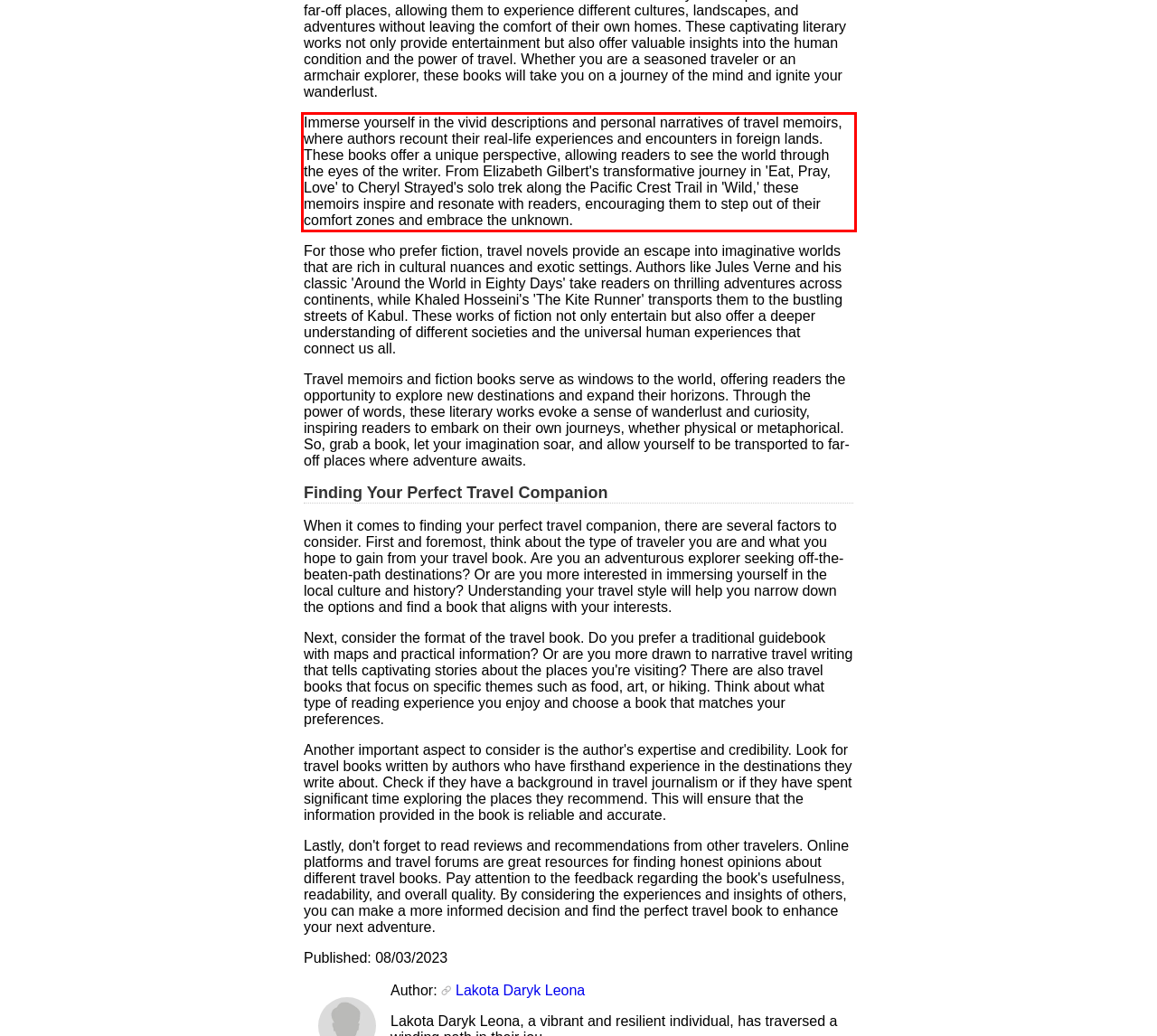Examine the screenshot of the webpage, locate the red bounding box, and perform OCR to extract the text contained within it.

Immerse yourself in the vivid descriptions and personal narratives of travel memoirs, where authors recount their real-life experiences and encounters in foreign lands. These books offer a unique perspective, allowing readers to see the world through the eyes of the writer. From Elizabeth Gilbert's transformative journey in 'Eat, Pray, Love' to Cheryl Strayed's solo trek along the Pacific Crest Trail in 'Wild,' these memoirs inspire and resonate with readers, encouraging them to step out of their comfort zones and embrace the unknown.